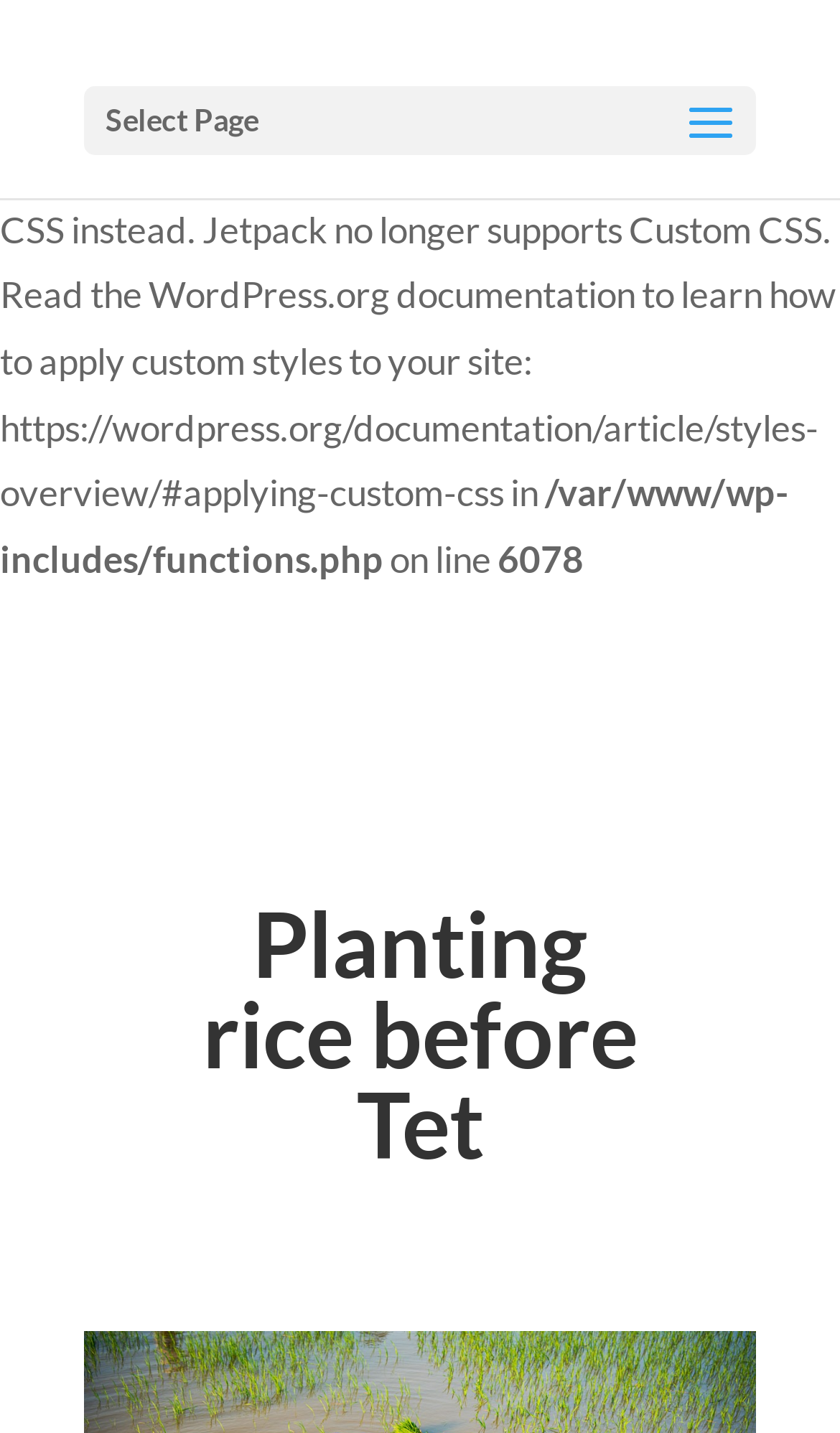Describe every aspect of the webpage in a detailed manner.

The webpage appears to be a blog post or article about a woman named Sáu planting rice in Hoi An, Vietnam, just before the Vietnamese Lunar New Year (Tet). 

At the top of the page, there are several lines of technical text, likely related to website development or debugging, which may not be relevant to the main content of the page. 

Below these technical lines, there is a menu or navigation element with the option "Select Page". 

The main content of the page is headed by a title "Planting rice before Tet", which is prominently displayed in the middle of the page.